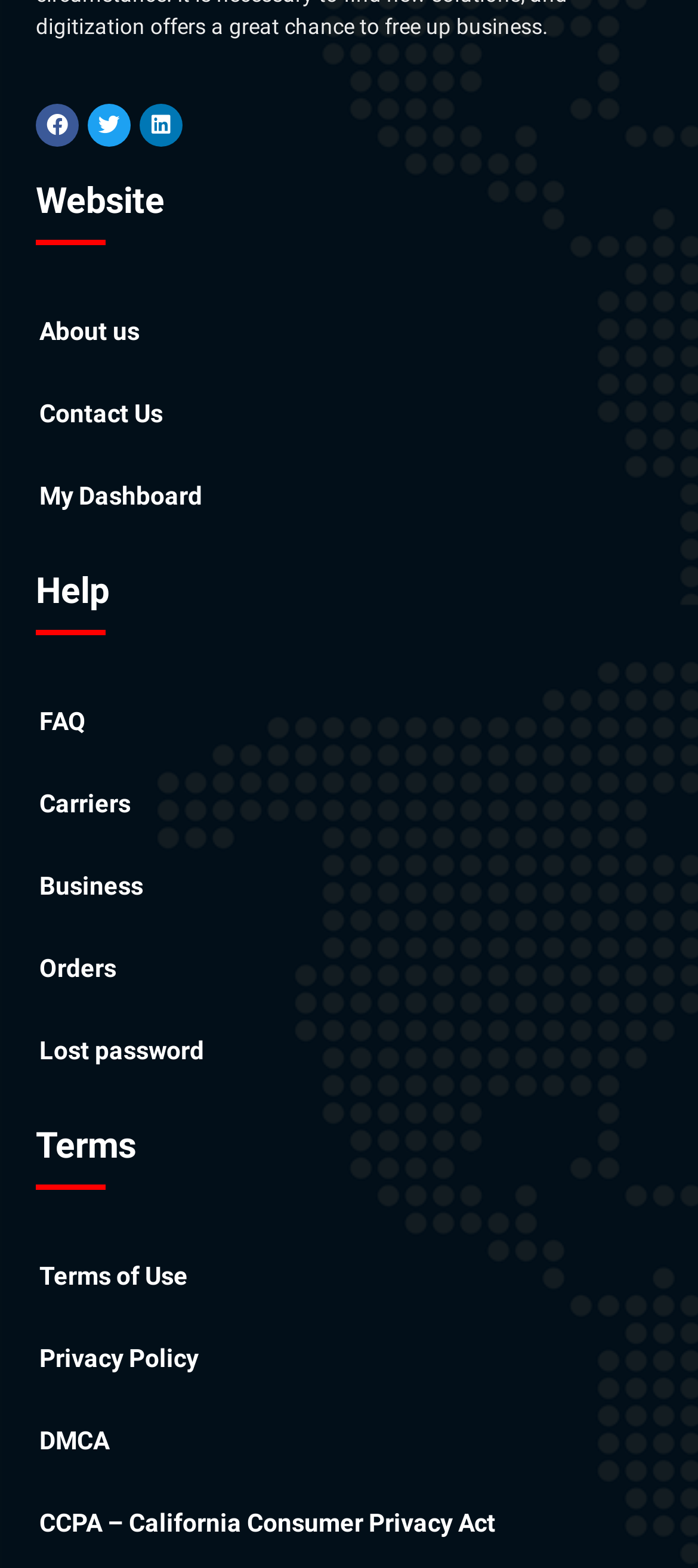What is the first link in the main navigation?
Please provide a comprehensive answer based on the visual information in the image.

The main navigation seems to start with a link 'About us', followed by 'Contact Us', 'My Dashboard', and others.